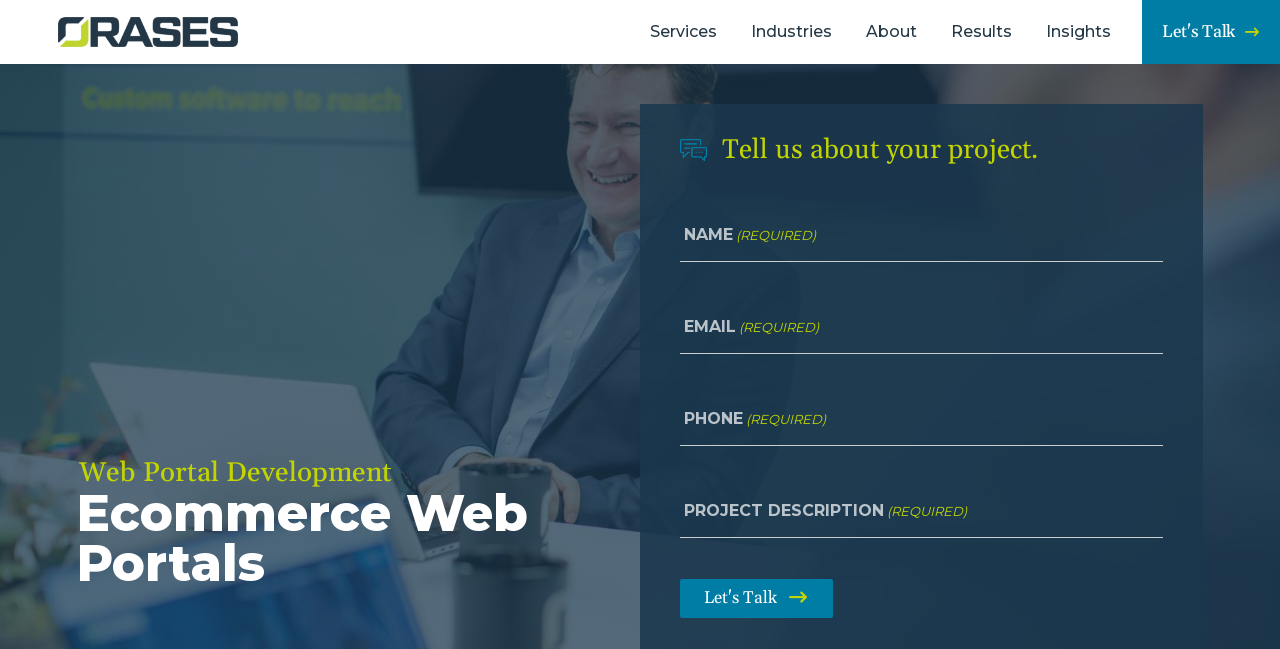What is the purpose of the 'Let's Talk' button?
Answer the question with a single word or phrase derived from the image.

To initiate contact